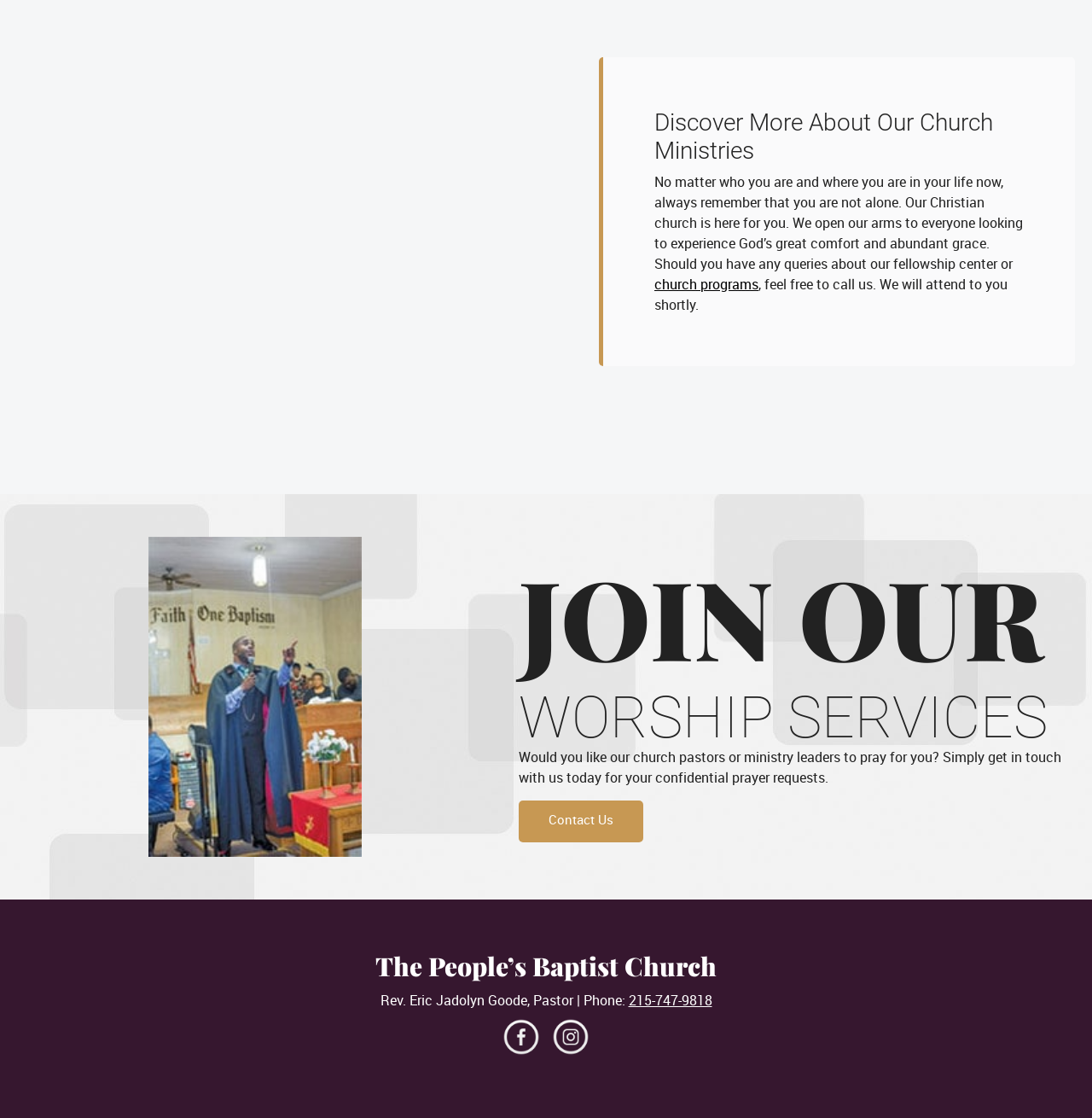Identify the bounding box of the UI element that matches this description: "Work with Us".

None